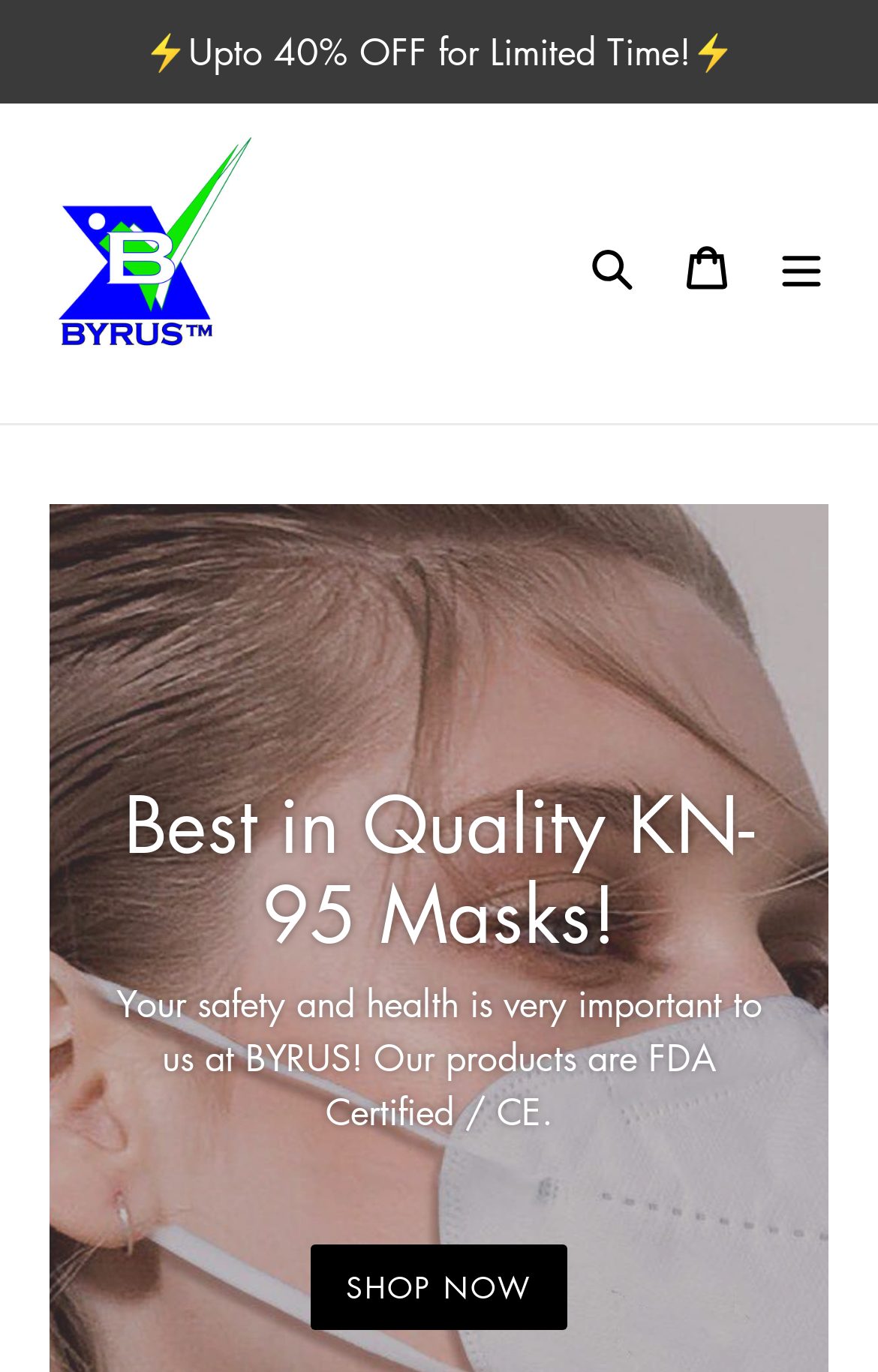What type of products are offered?
Please provide a detailed answer to the question.

The webpage offers PPE products, including KN-95 masks and oximeters, as mentioned in the mobile navigation menu and the static text elements.